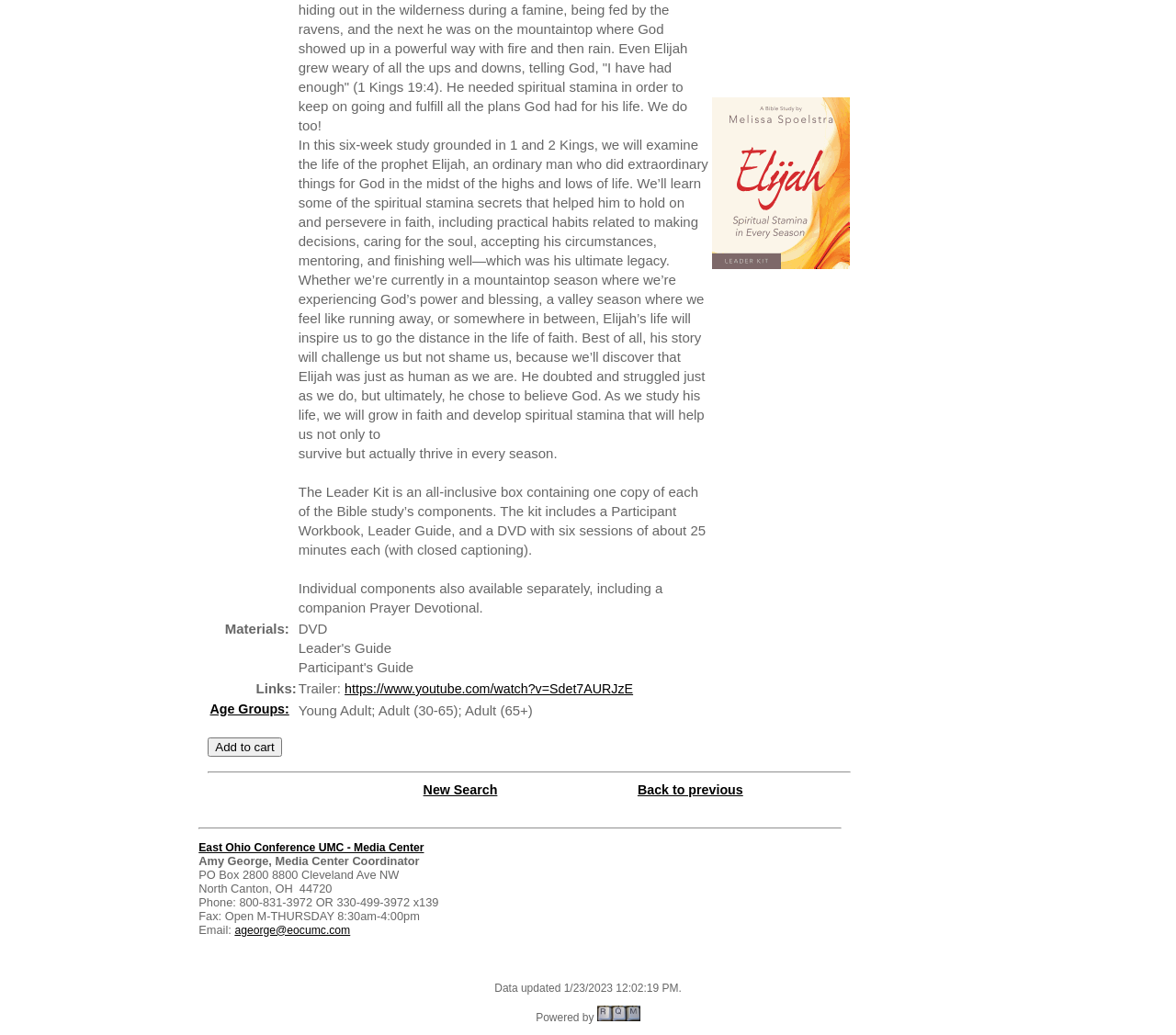Please provide the bounding box coordinates for the UI element as described: "Back to previous". The coordinates must be four floats between 0 and 1, represented as [left, top, right, bottom].

[0.542, 0.756, 0.632, 0.77]